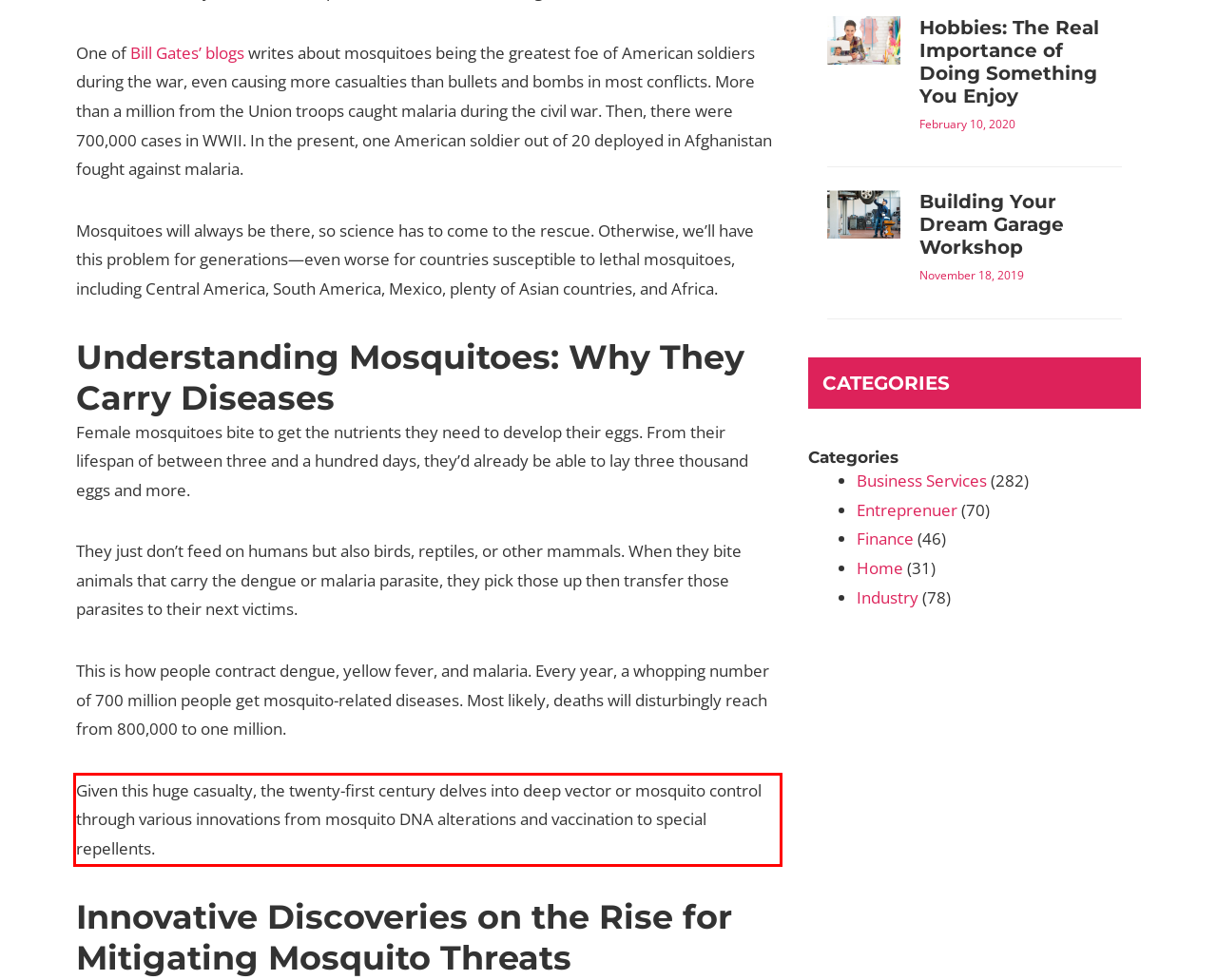Look at the webpage screenshot and recognize the text inside the red bounding box.

Given this huge casualty, the twenty-first century delves into deep vector or mosquito control through various innovations from mosquito DNA alterations and vaccination to special repellents.